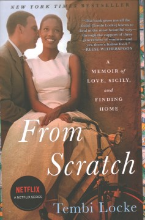Look at the image and give a detailed response to the following question: What is the status of the book?

The status of the book is obtained from the caption, which states that the book is a New York Times bestseller. This information indicates the book's popularity and success.